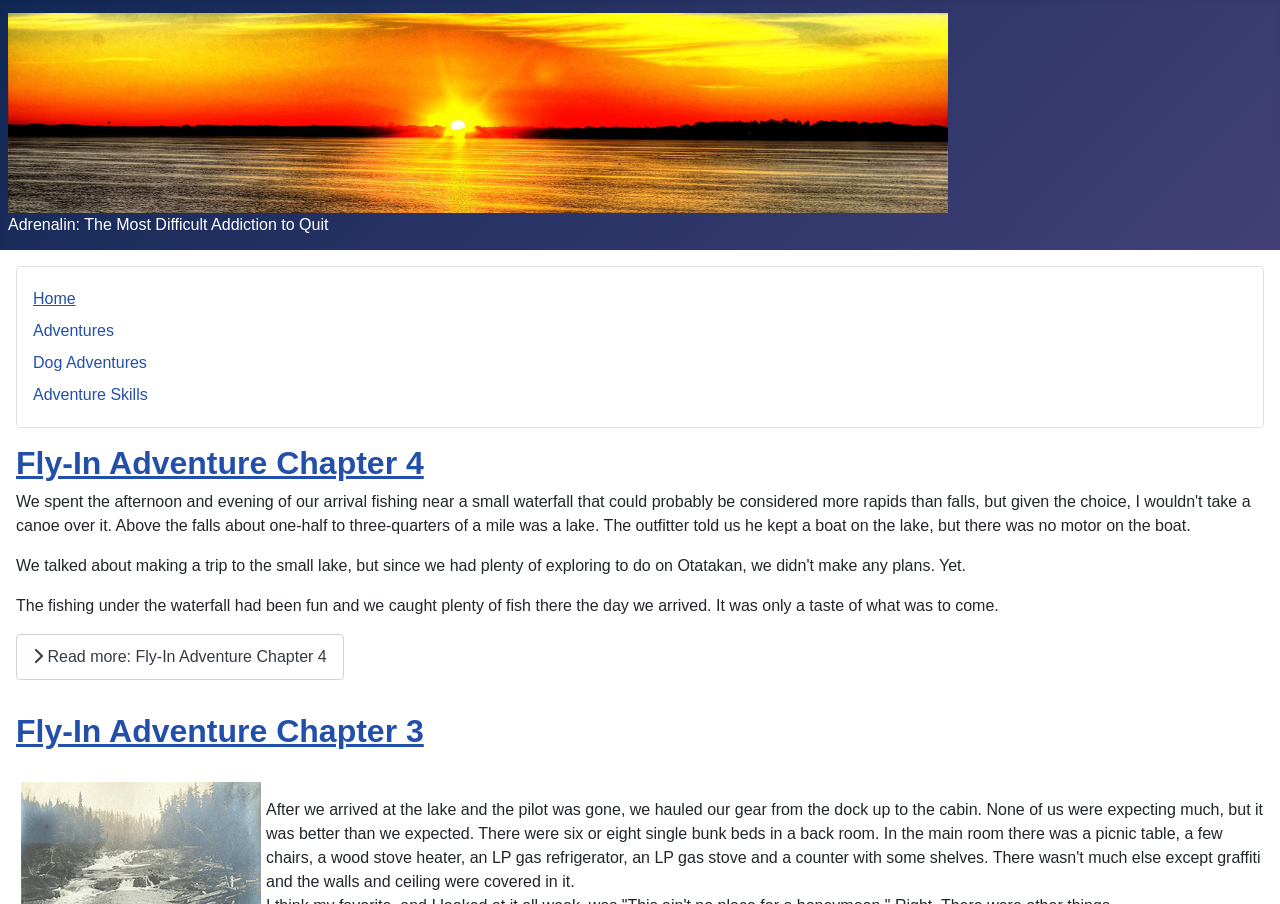Please indicate the bounding box coordinates of the element's region to be clicked to achieve the instruction: "go to Saturday Sunshine homepage". Provide the coordinates as four float numbers between 0 and 1, i.e., [left, top, right, bottom].

[0.006, 0.102, 0.741, 0.142]